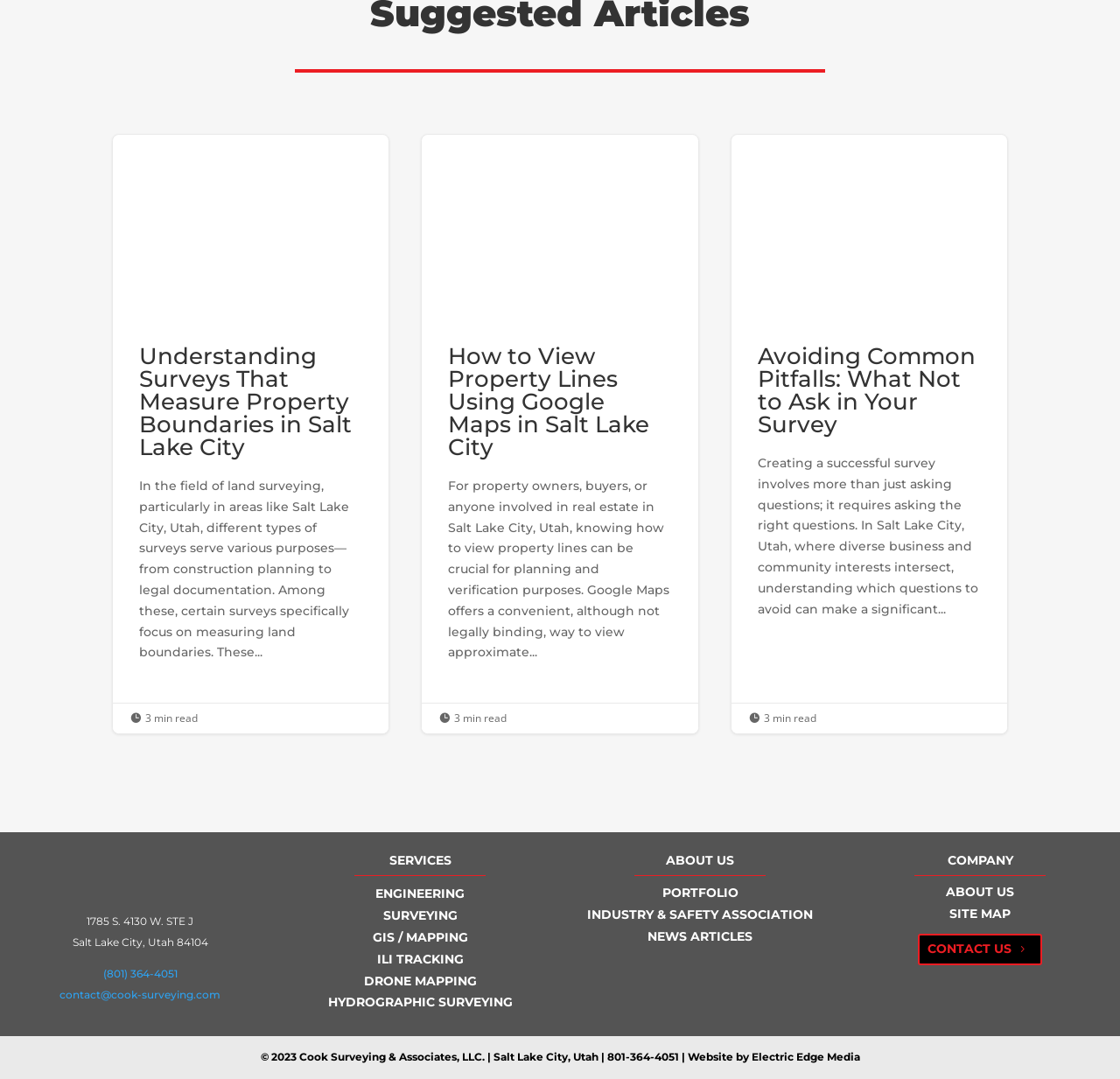What is the main topic of the first article?
Using the image as a reference, answer the question in detail.

The first article is about understanding surveys that measure property boundaries in Salt Lake City, Utah, which is indicated by the link and heading elements with the same text content.